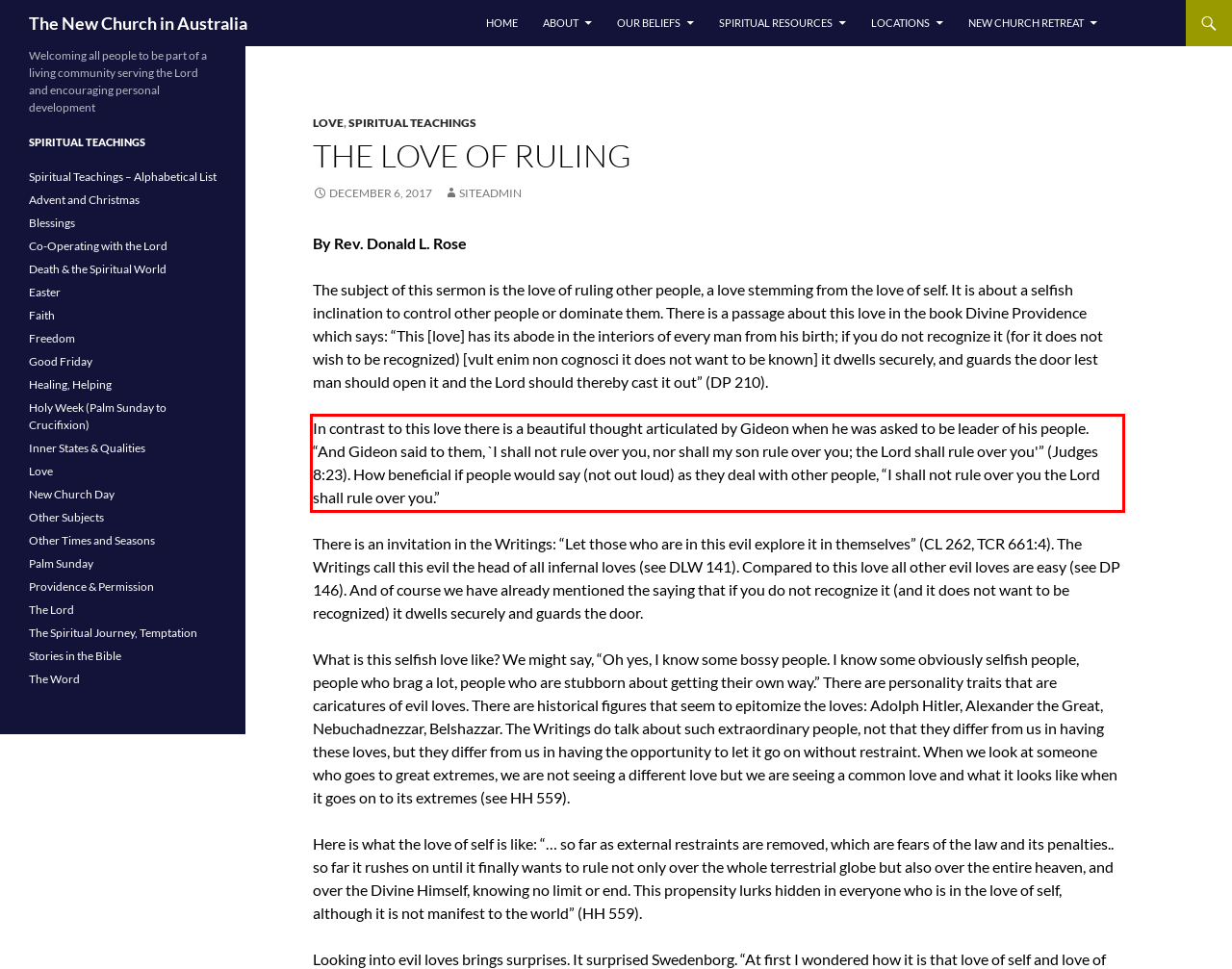Examine the webpage screenshot, find the red bounding box, and extract the text content within this marked area.

In contrast to this love there is a beautiful thought articulated by Gideon when he was asked to be leader of his people. “And Gideon said to them, `I shall not rule over you, nor shall my son rule over you; the Lord shall rule over you'” (Judges 8:23). How beneficial if people would say (not out loud) as they deal with other people, “I shall not rule over you the Lord shall rule over you.”